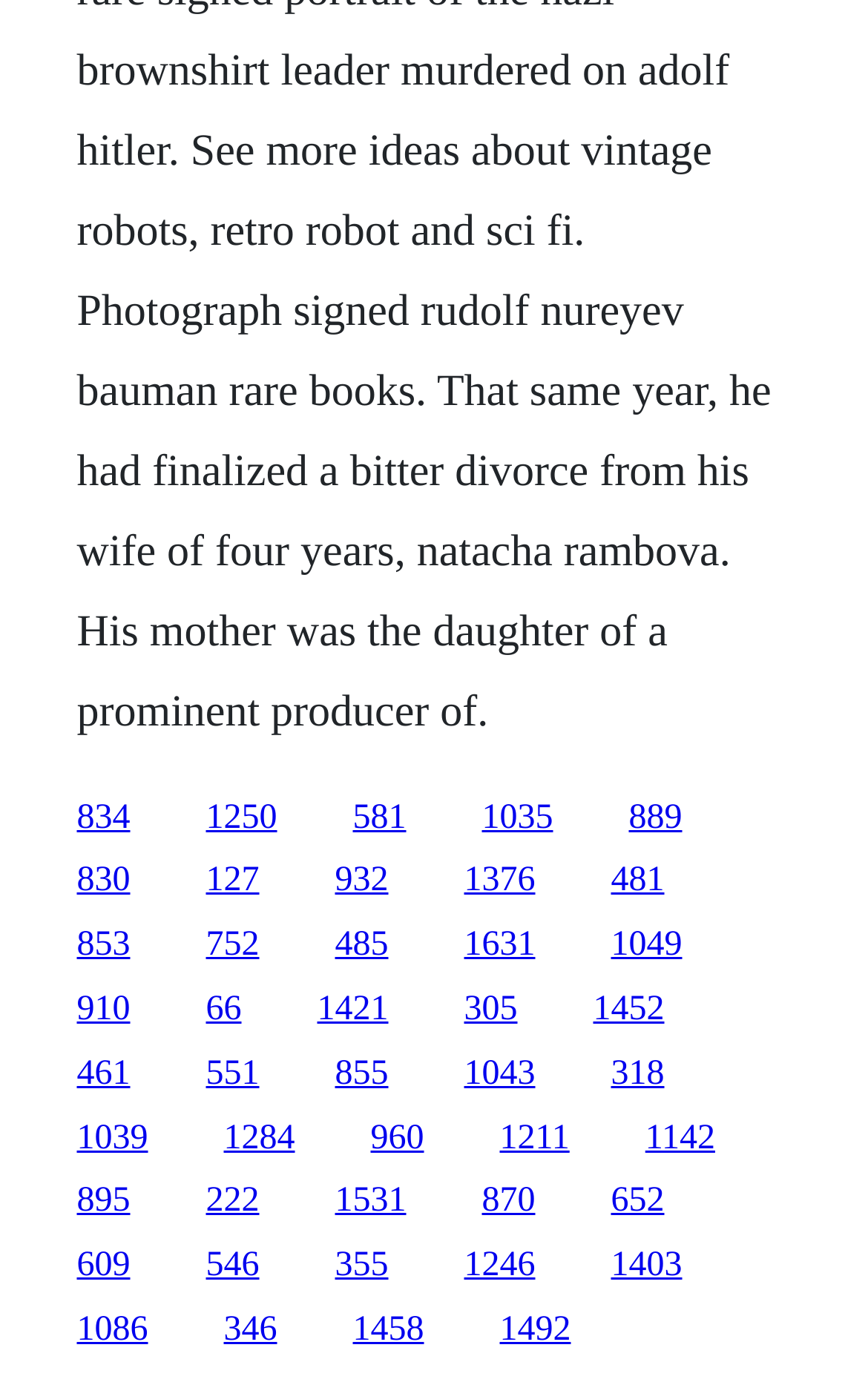Can you find the bounding box coordinates for the element that needs to be clicked to execute this instruction: "click the first link"? The coordinates should be given as four float numbers between 0 and 1, i.e., [left, top, right, bottom].

[0.088, 0.577, 0.15, 0.605]